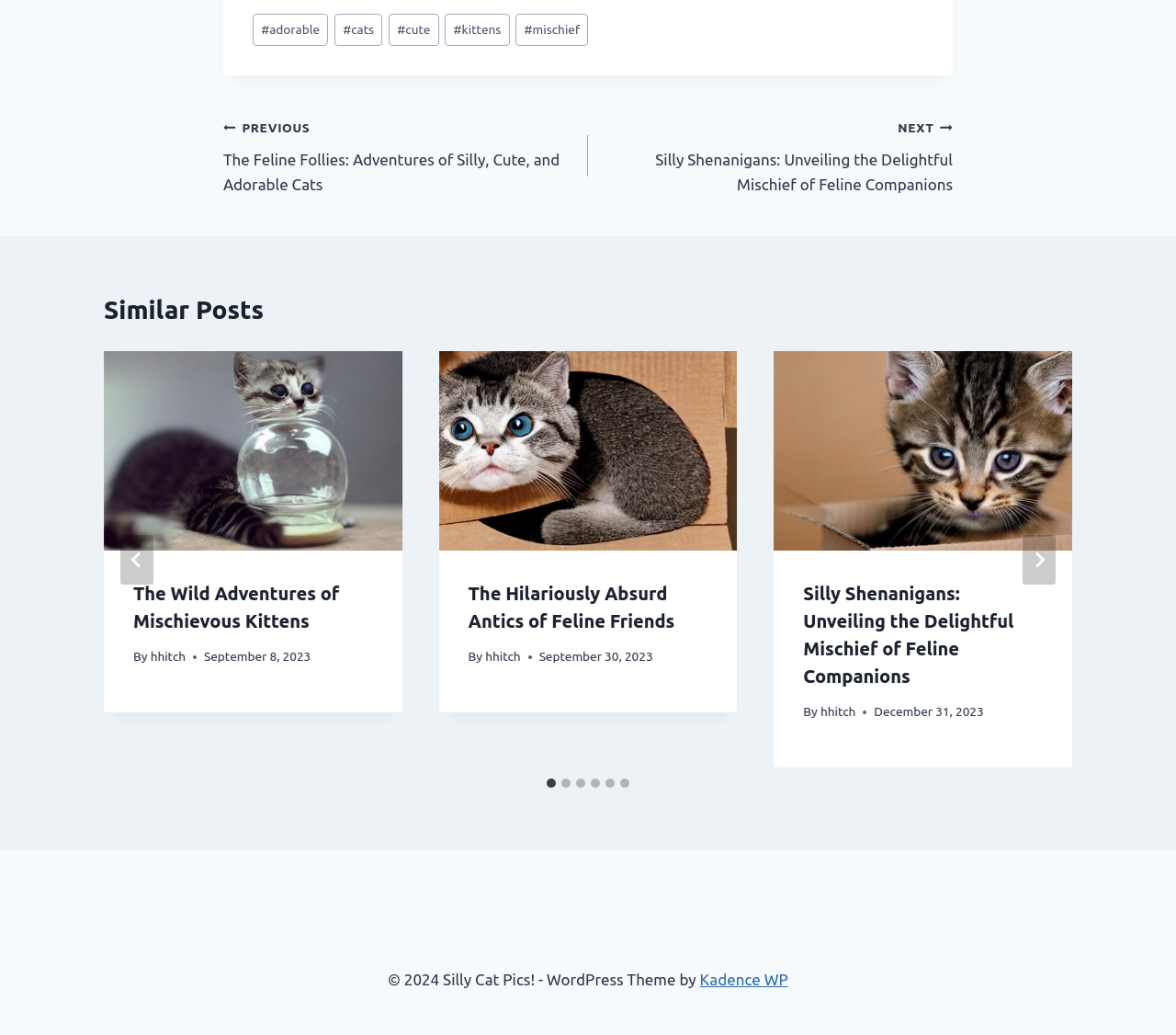Respond with a single word or phrase:
What is the title of the first similar post?

The Wild Adventures of Mischievous Kittens